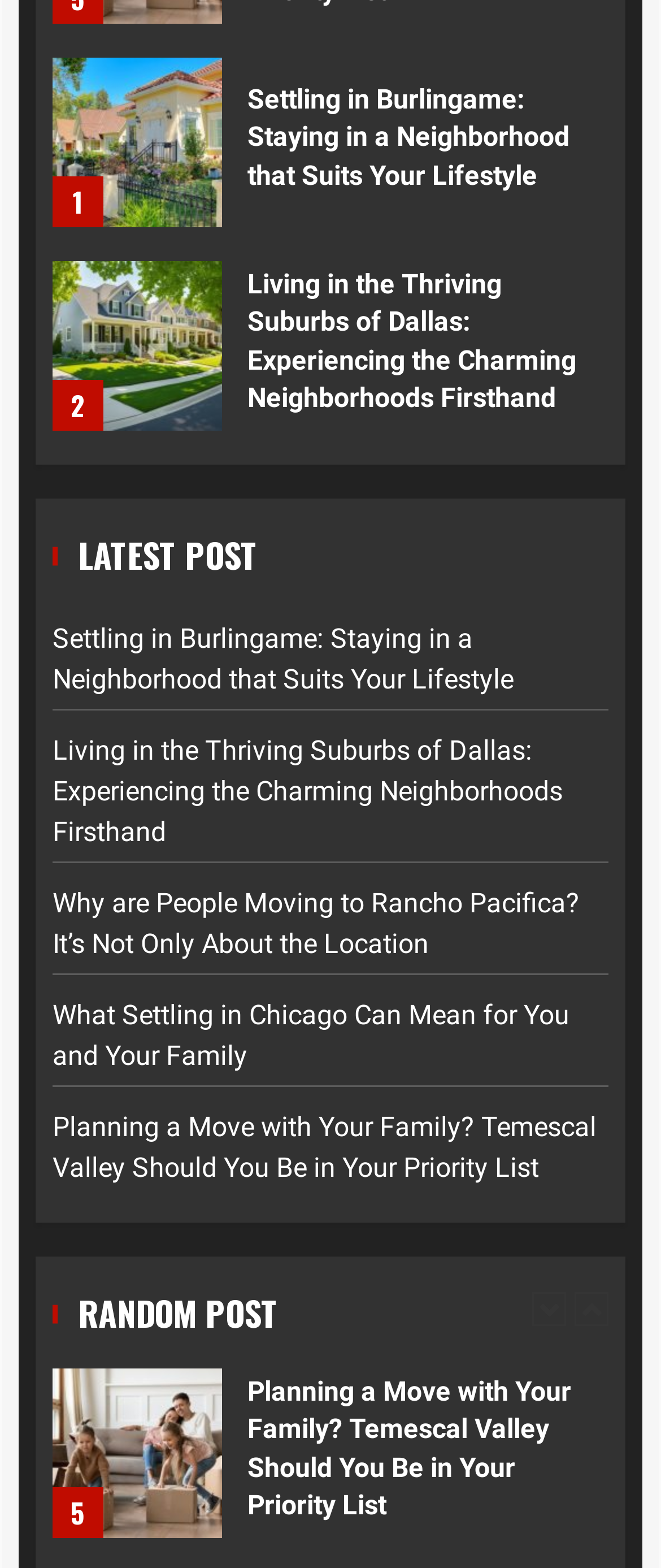Answer the question using only a single word or phrase: 
What is the text of the third link under 'LATEST POST'?

Why are People Moving to Rancho Pacifica?